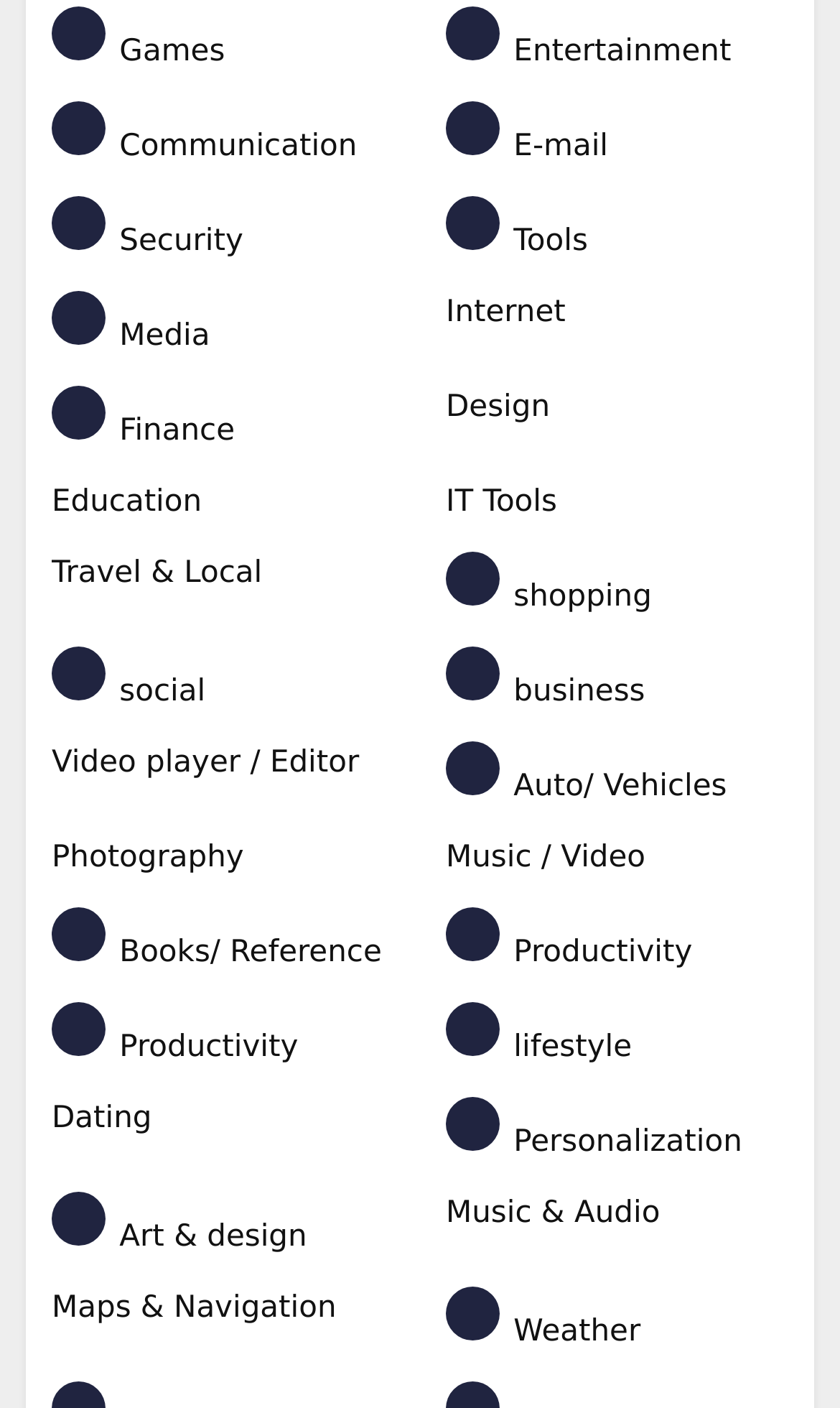Please identify the bounding box coordinates of the area that needs to be clicked to follow this instruction: "Visit Entertainment".

[0.531, 0.005, 0.938, 0.054]